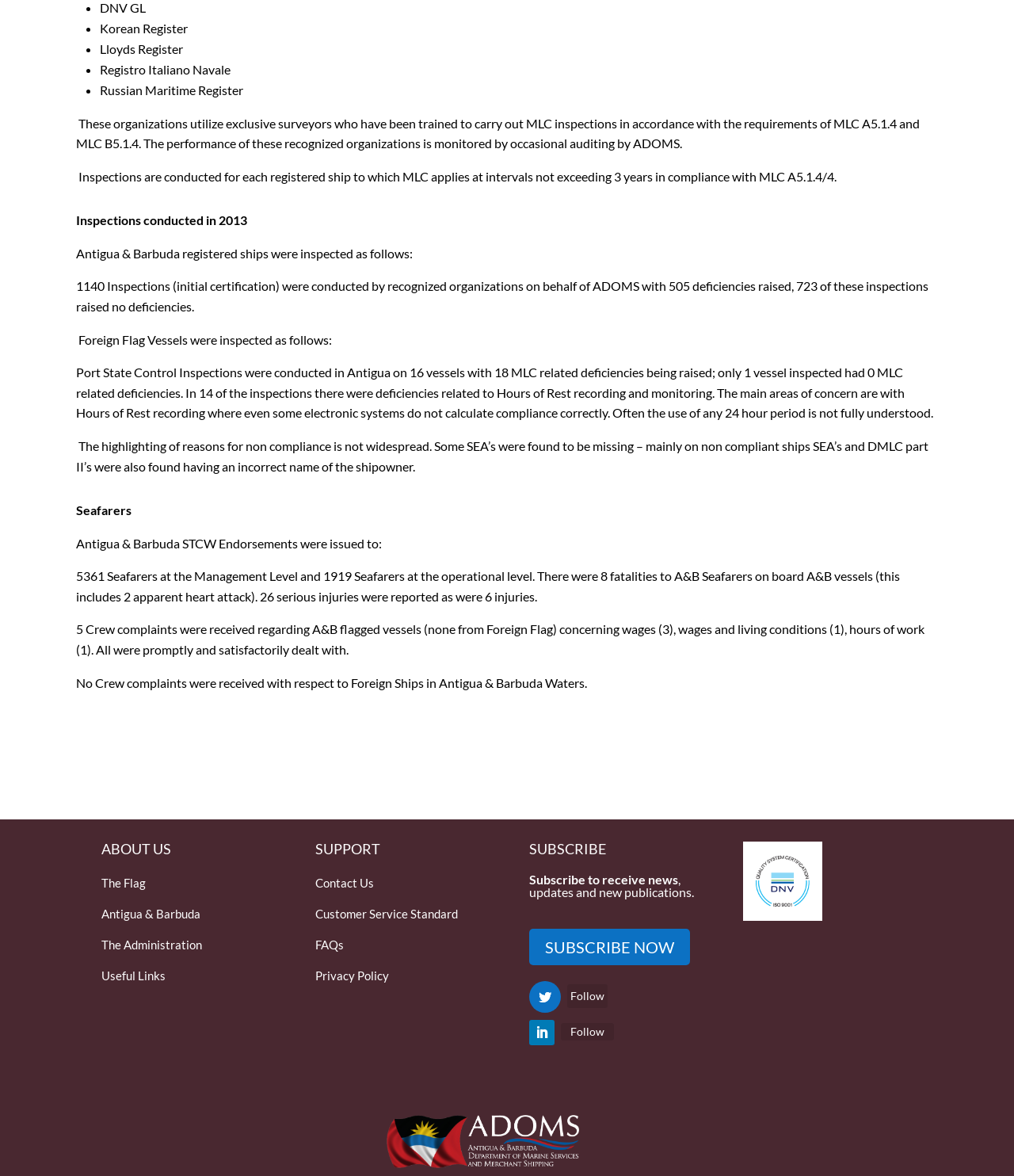Determine the bounding box coordinates of the region that needs to be clicked to achieve the task: "Click on 'Contact Us'".

[0.311, 0.745, 0.369, 0.757]